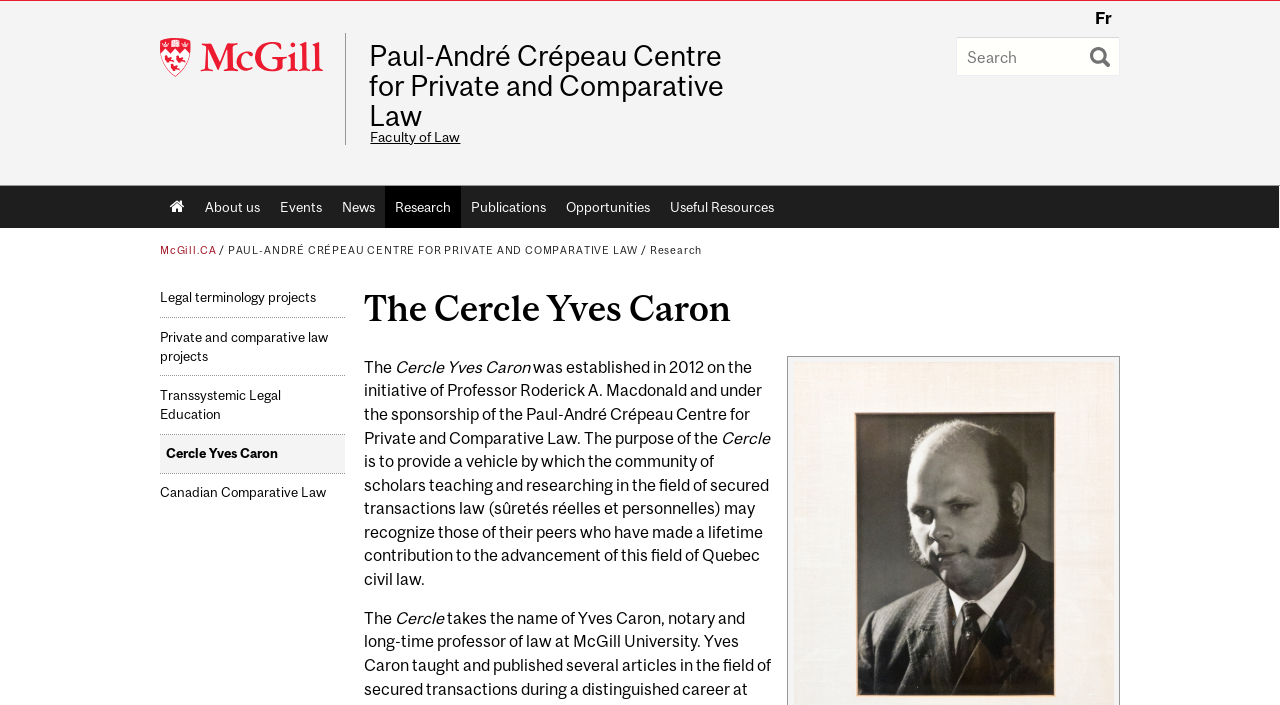Please specify the bounding box coordinates of the element that should be clicked to execute the given instruction: 'Search for something'. Ensure the coordinates are four float numbers between 0 and 1, expressed as [left, top, right, bottom].

[0.747, 0.068, 0.875, 0.093]